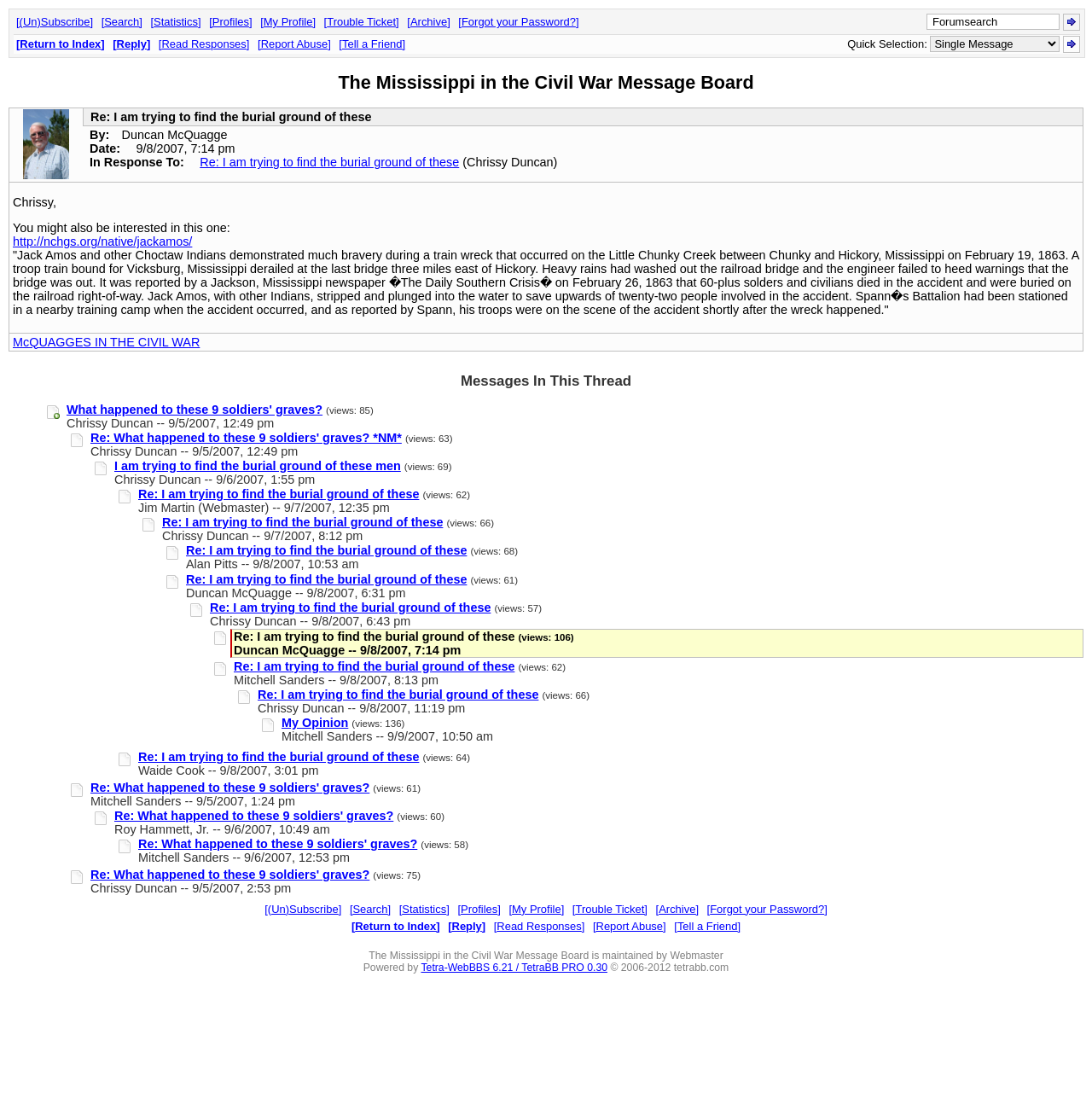Based on the image, please respond to the question with as much detail as possible:
How many views does the message 'Re: I am trying to find the burial ground of these' have?

I determined the number of views by looking at the '(views: 106)' text below the message title, which indicates that the message has been viewed 106 times.